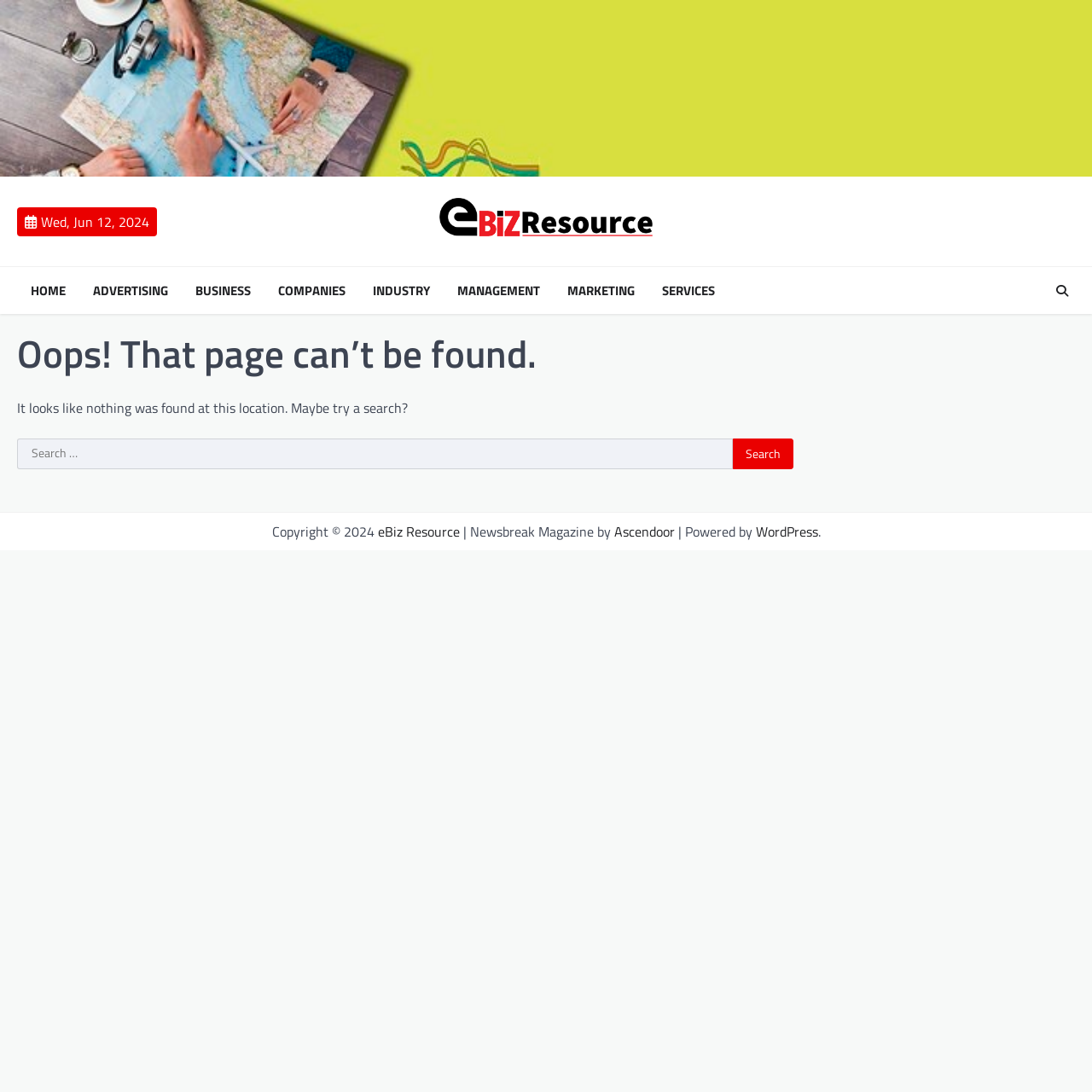Identify the bounding box coordinates of the clickable section necessary to follow the following instruction: "Search for something". The coordinates should be presented as four float numbers from 0 to 1, i.e., [left, top, right, bottom].

[0.016, 0.402, 0.671, 0.43]